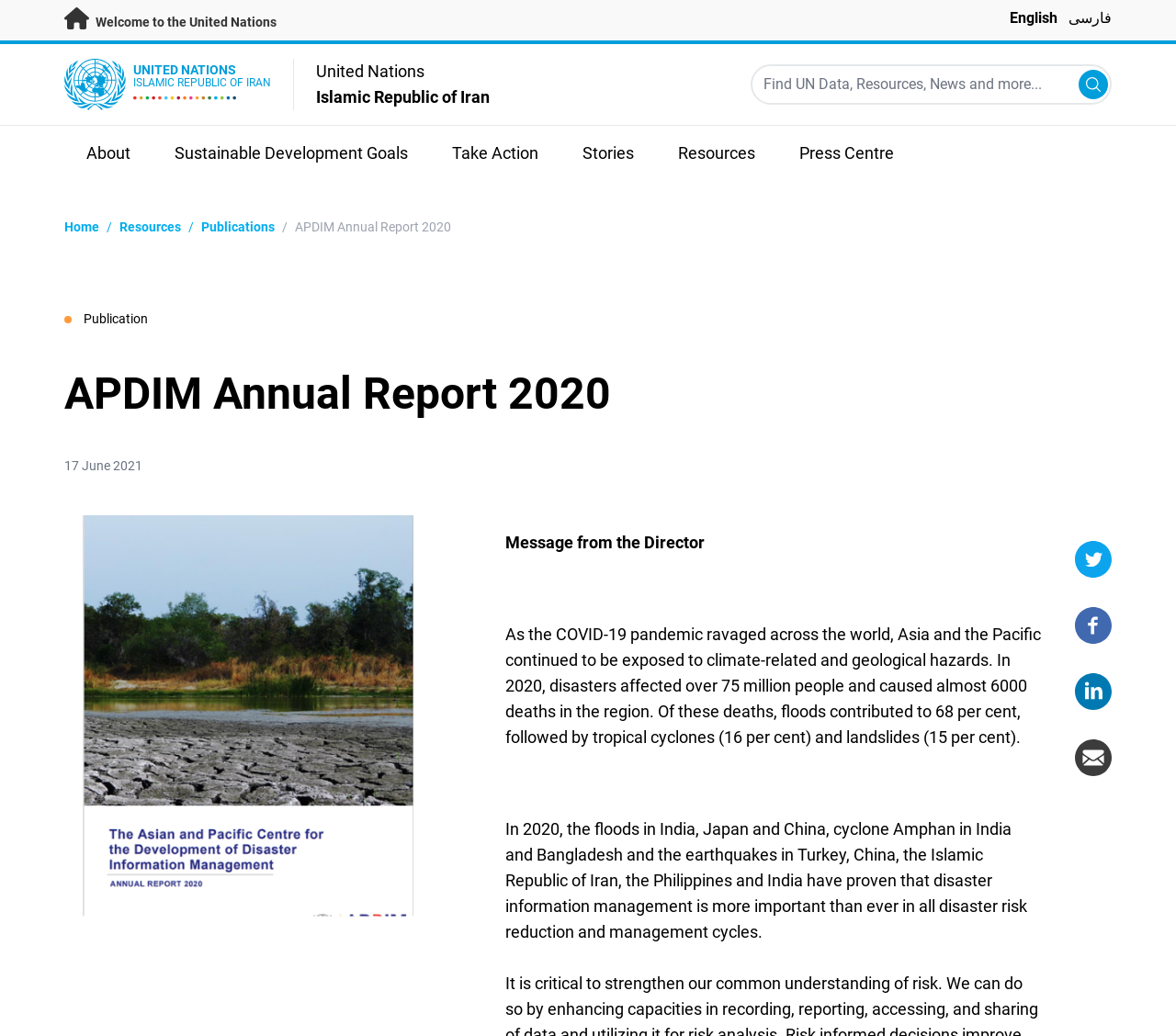Determine the bounding box for the described UI element: "Welcome to the United Nations".

[0.055, 0.014, 0.235, 0.028]